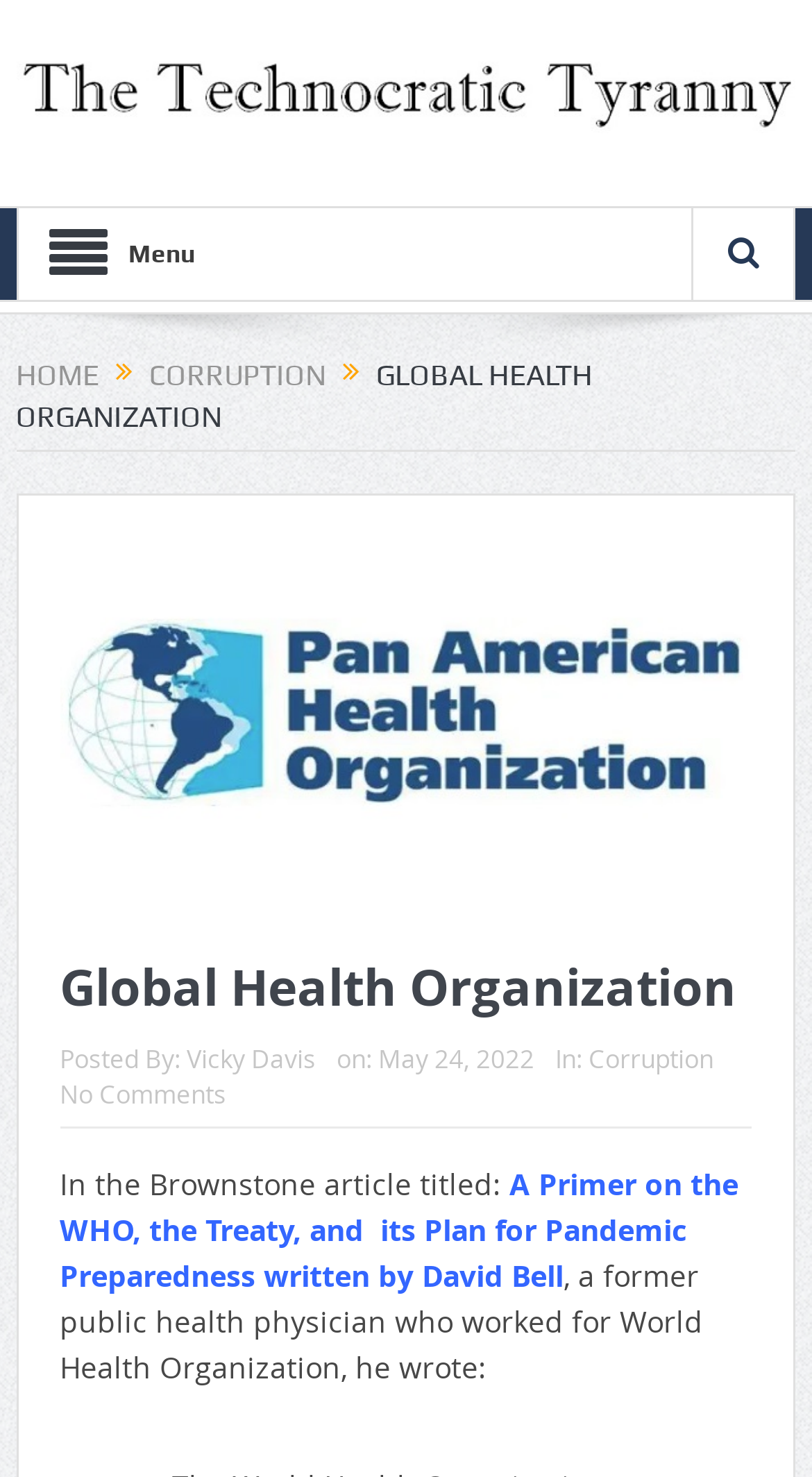What is the name of the organization?
Analyze the image and deliver a detailed answer to the question.

I determined the answer by looking at the static text element 'GLOBAL HEALTH ORGANIZATION' with bounding box coordinates [0.02, 0.242, 0.73, 0.294] and the image element 'Global Health Organization' with bounding box coordinates [0.074, 0.364, 0.926, 0.619].